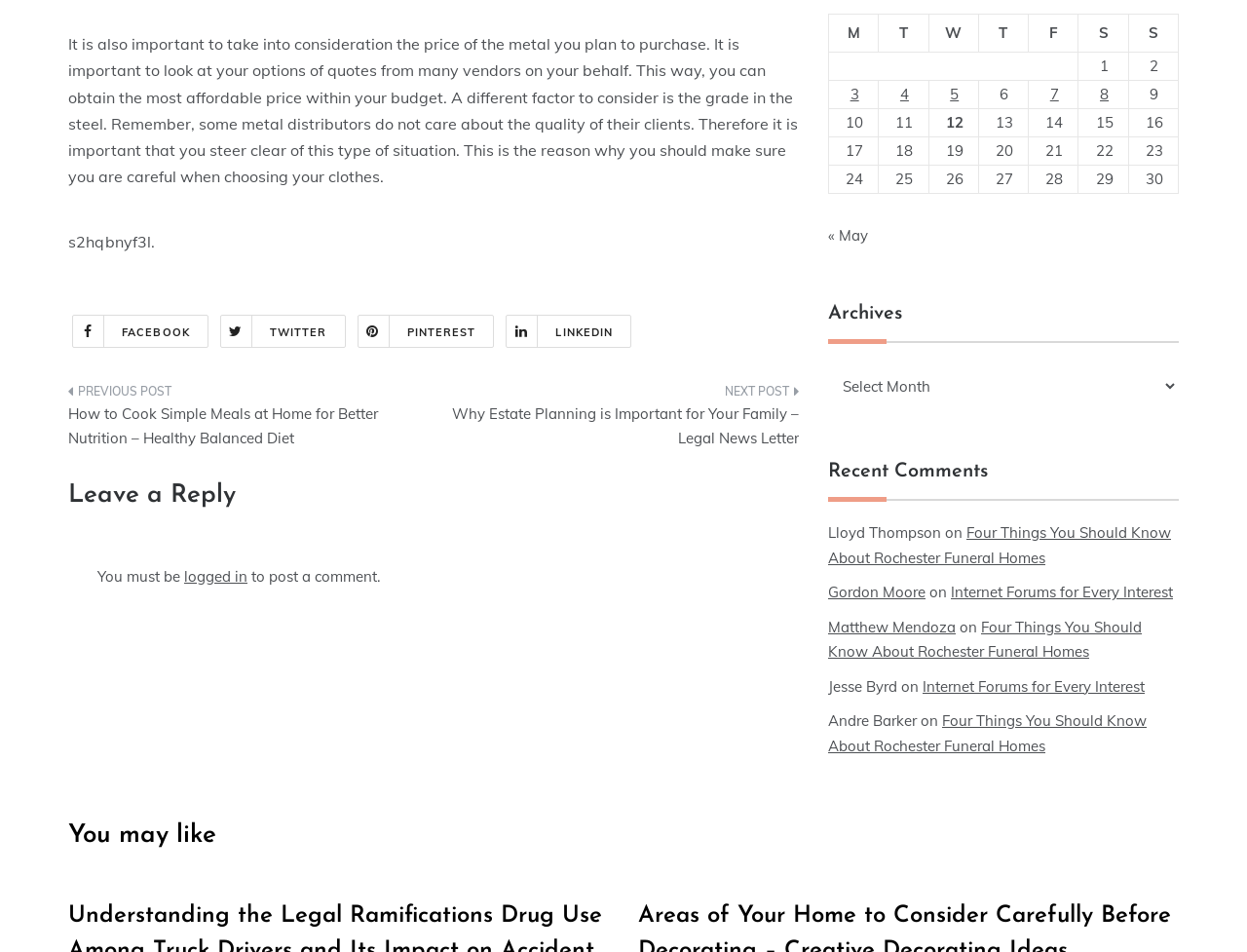Locate and provide the bounding box coordinates for the HTML element that matches this description: "Pinterest".

[0.286, 0.33, 0.396, 0.365]